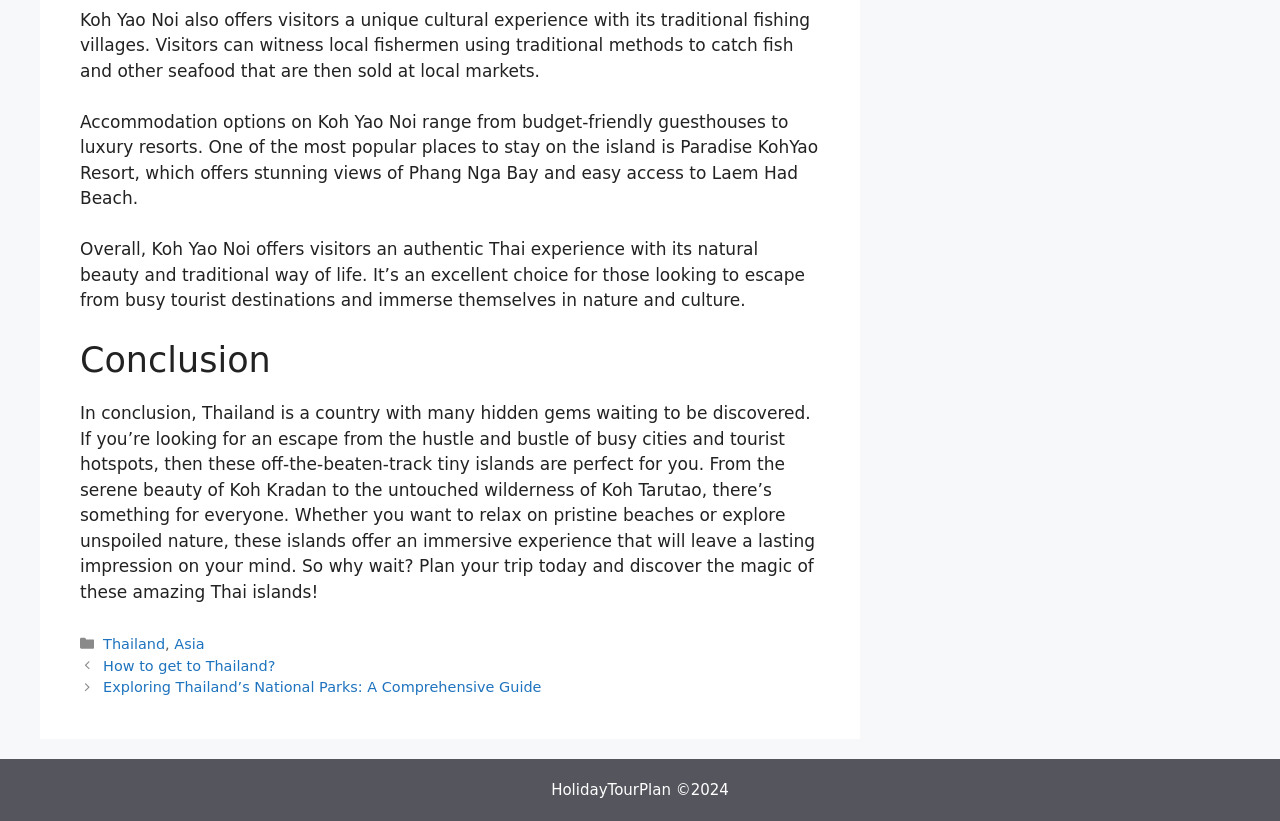Provide a one-word or one-phrase answer to the question:
What is the purpose of visiting these Thai islands?

Escape and immersion